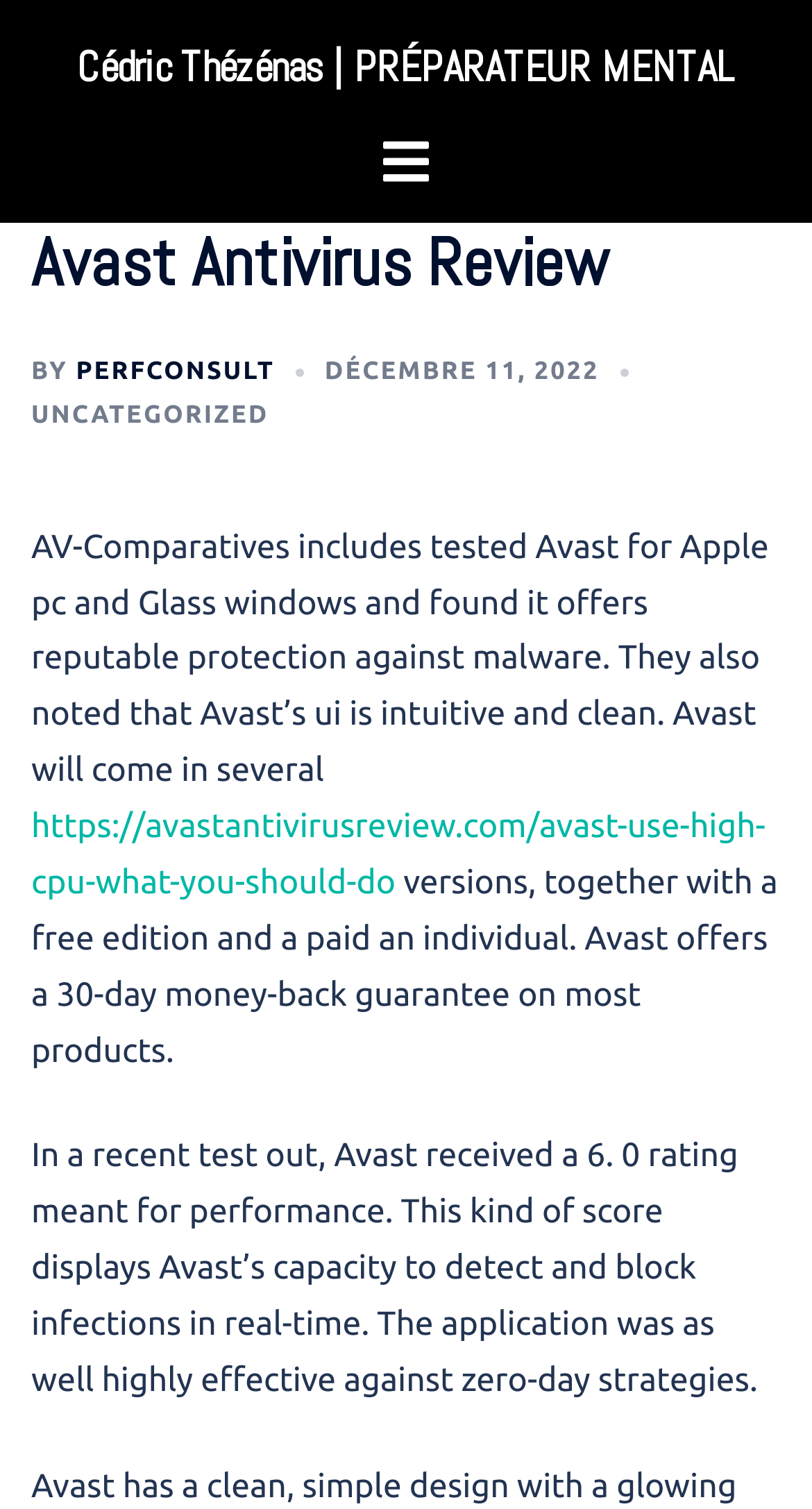Please find the bounding box for the following UI element description. Provide the coordinates in (top-left x, top-left y, bottom-right x, bottom-right y) format, with values between 0 and 1: décembre 11, 2022décembre 13, 2022

[0.4, 0.238, 0.738, 0.256]